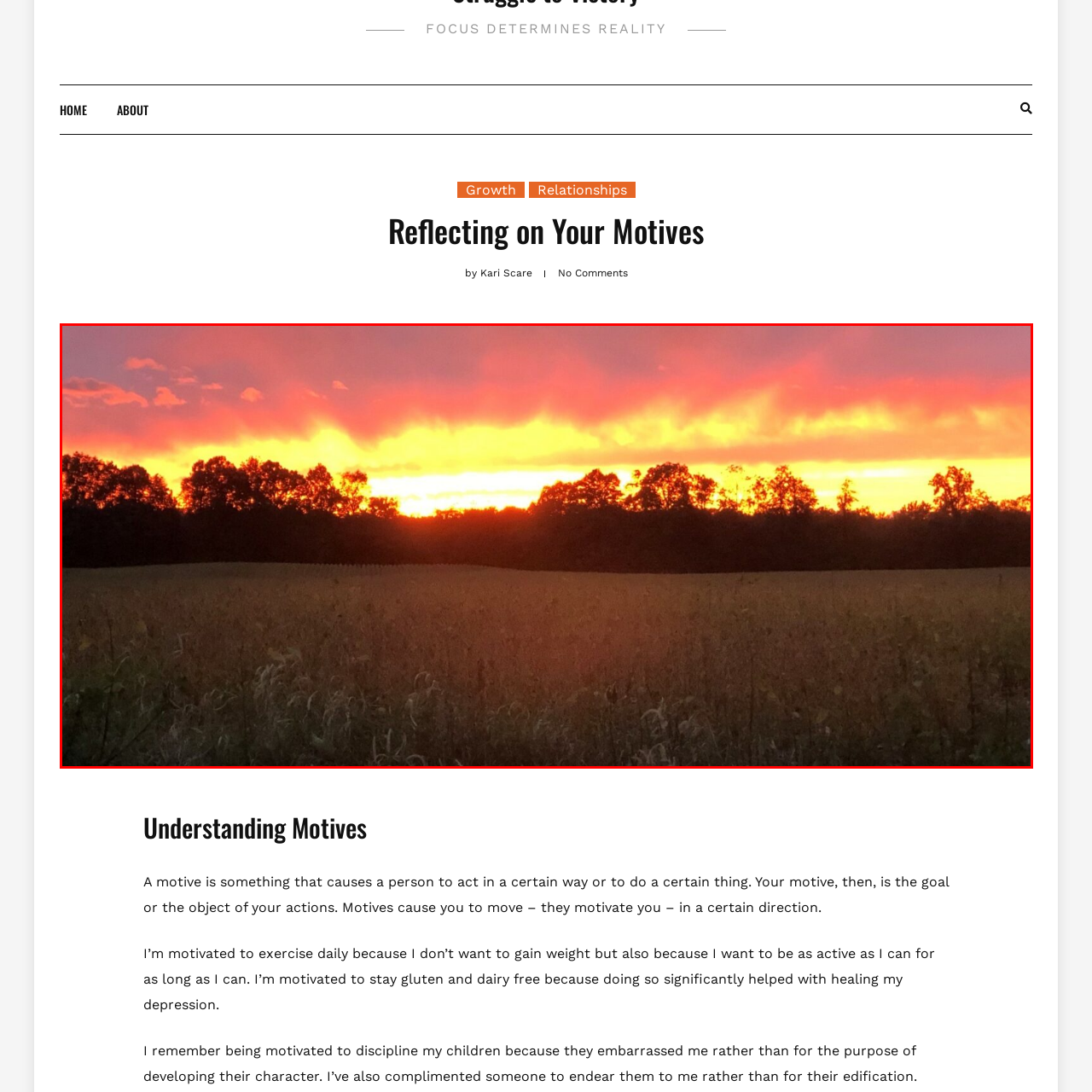What is the atmosphere of the image?
Inspect the image enclosed by the red bounding box and respond with as much detail as possible.

The caption states that 'the overall atmosphere conveys warmth and a sense of wonder', which implies that the image has a warm and wondrous atmosphere.